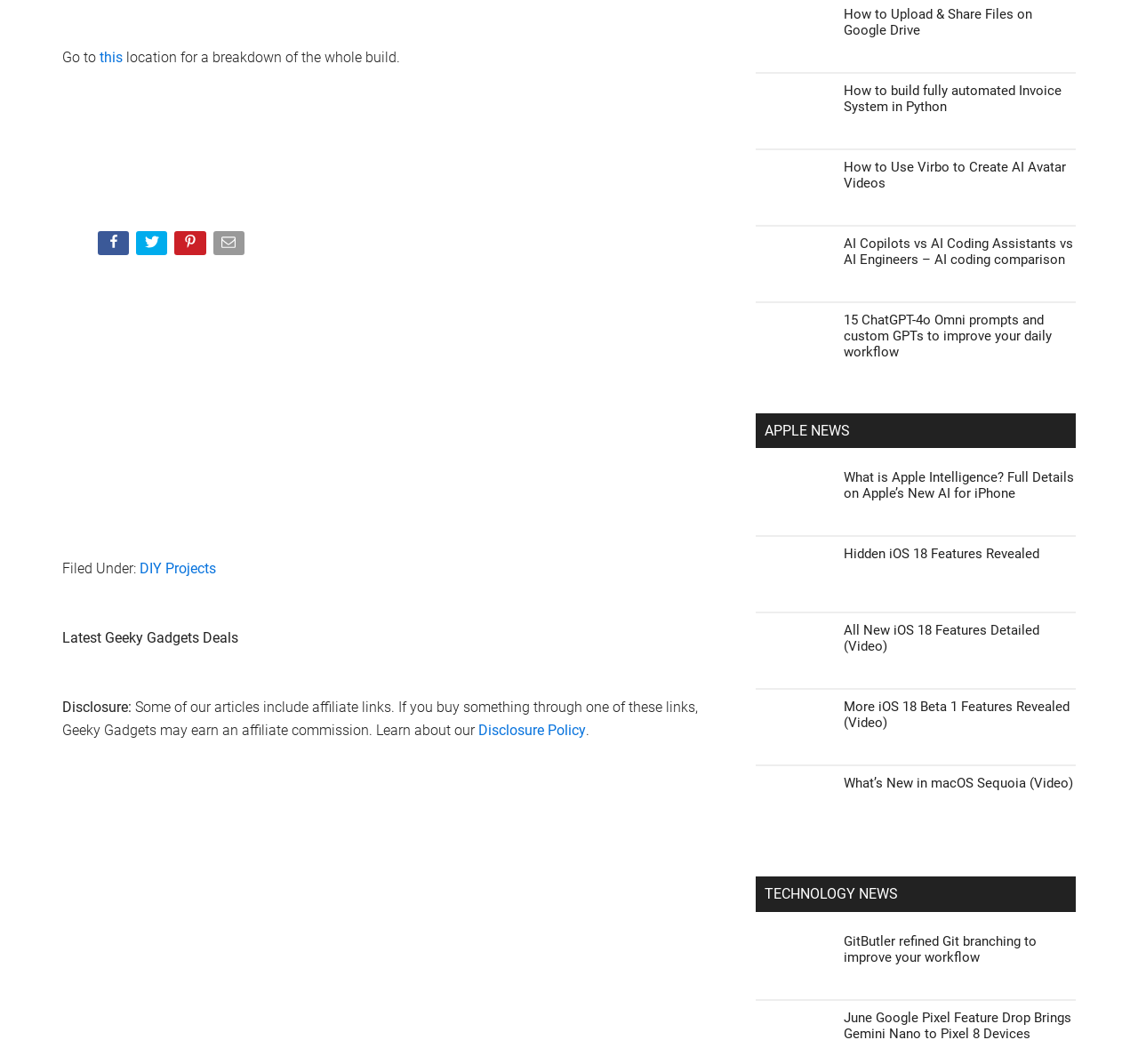Please find and report the bounding box coordinates of the element to click in order to perform the following action: "Learn about the 'Disclosure Policy'". The coordinates should be expressed as four float numbers between 0 and 1, in the format [left, top, right, bottom].

[0.42, 0.678, 0.515, 0.694]